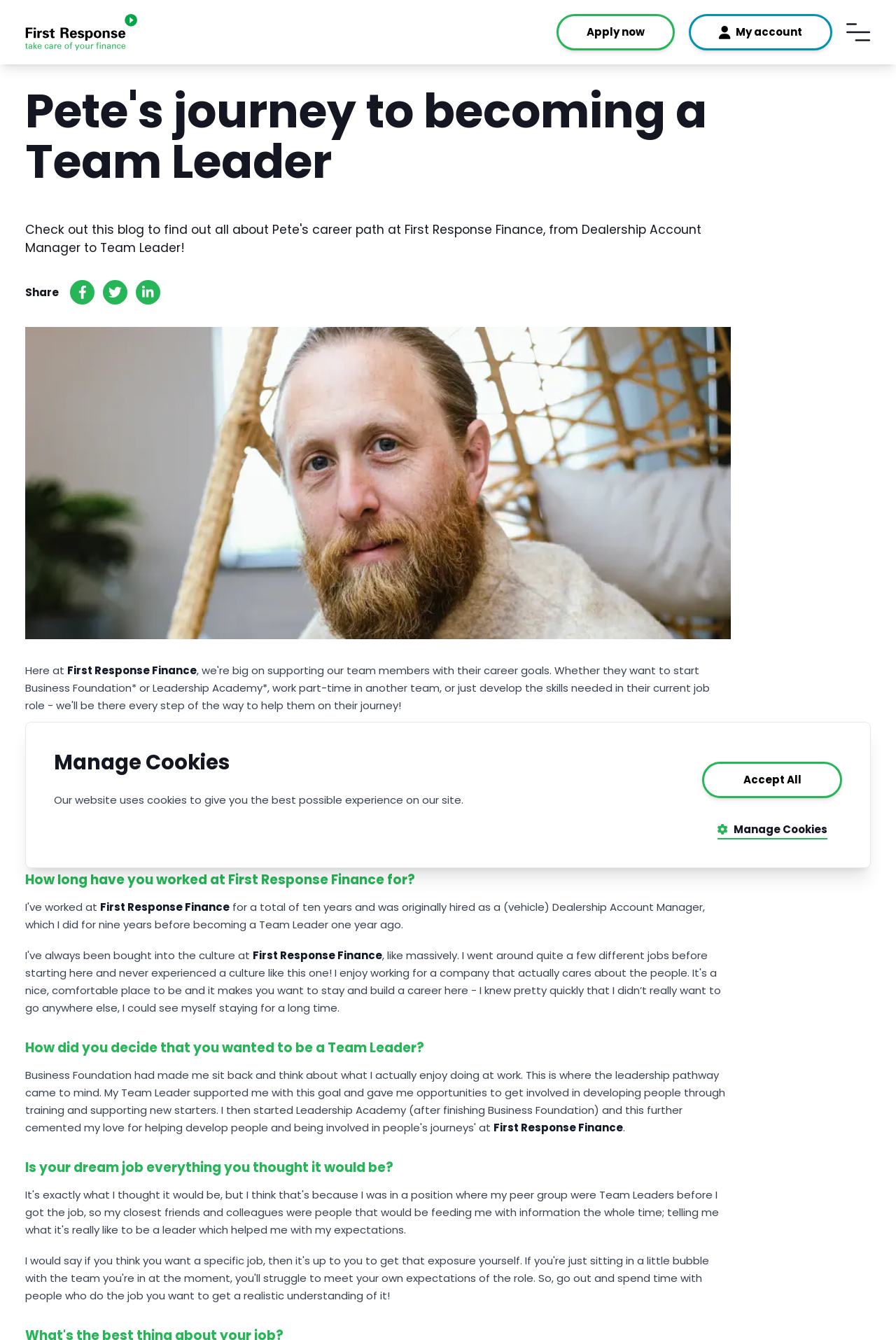Determine the bounding box coordinates of the region I should click to achieve the following instruction: "Click the First Response Finance Logo". Ensure the bounding box coordinates are four float numbers between 0 and 1, i.e., [left, top, right, bottom].

[0.028, 0.01, 0.153, 0.038]